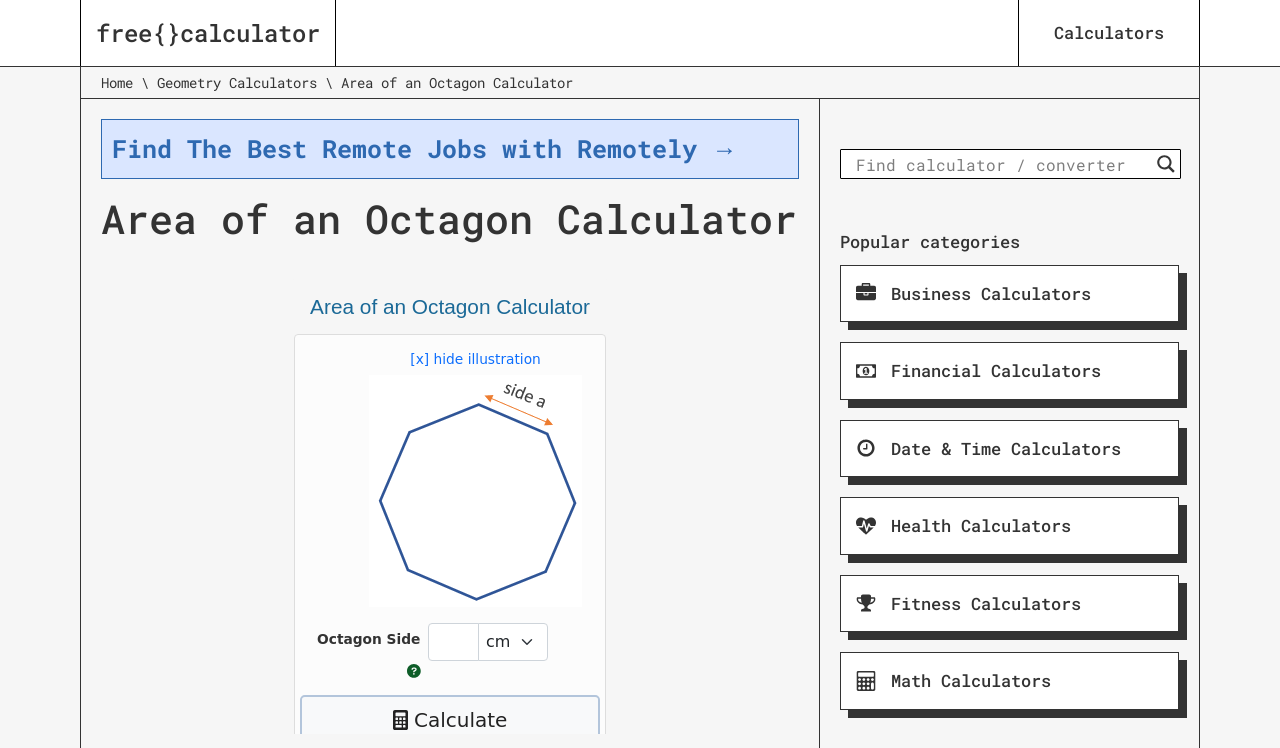Please extract the webpage's main title and generate its text content.

Find The Best Remote Jobs with Remotely →